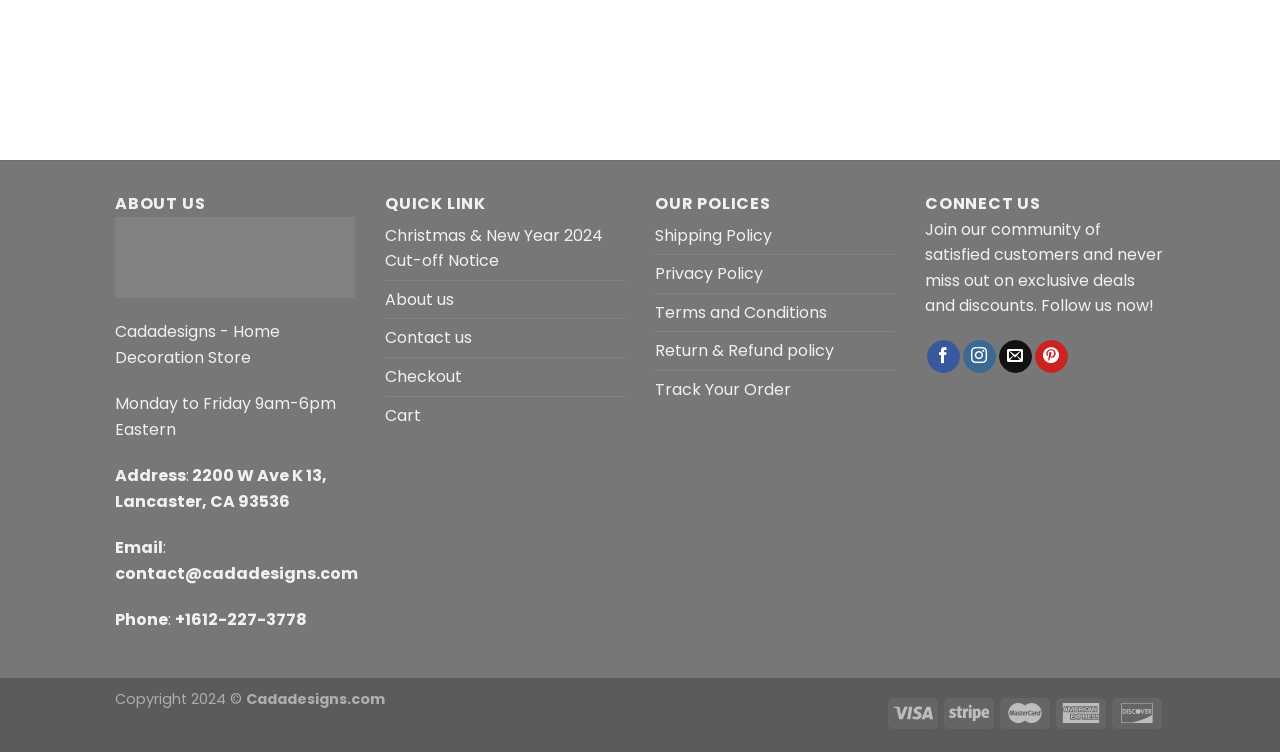What is the phone number of Cadadesigns?
Please answer the question with a single word or phrase, referencing the image.

+1612-227-3778